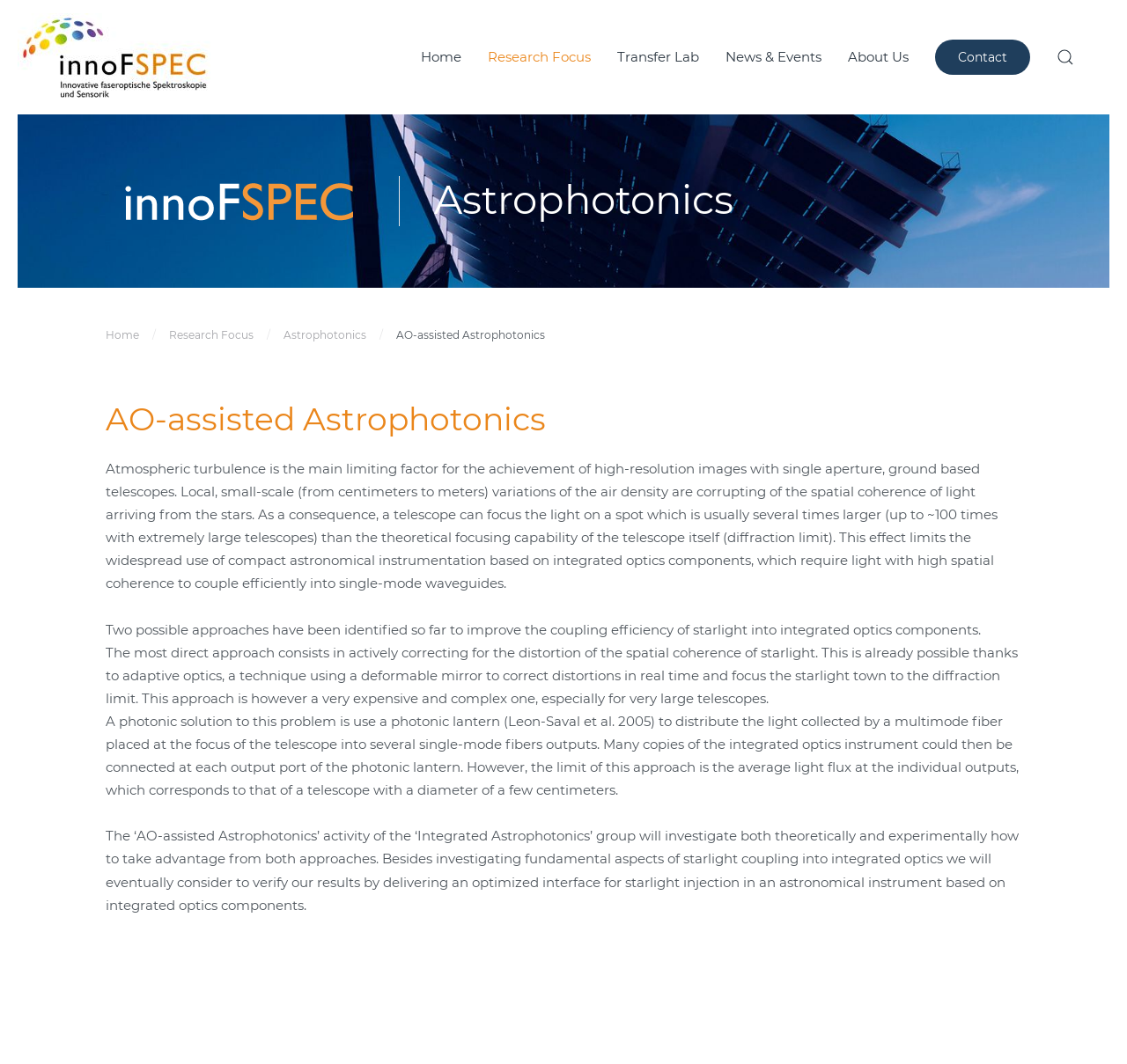Determine the bounding box coordinates of the area to click in order to meet this instruction: "Click on the 'Contact' link".

[0.83, 0.037, 0.914, 0.07]